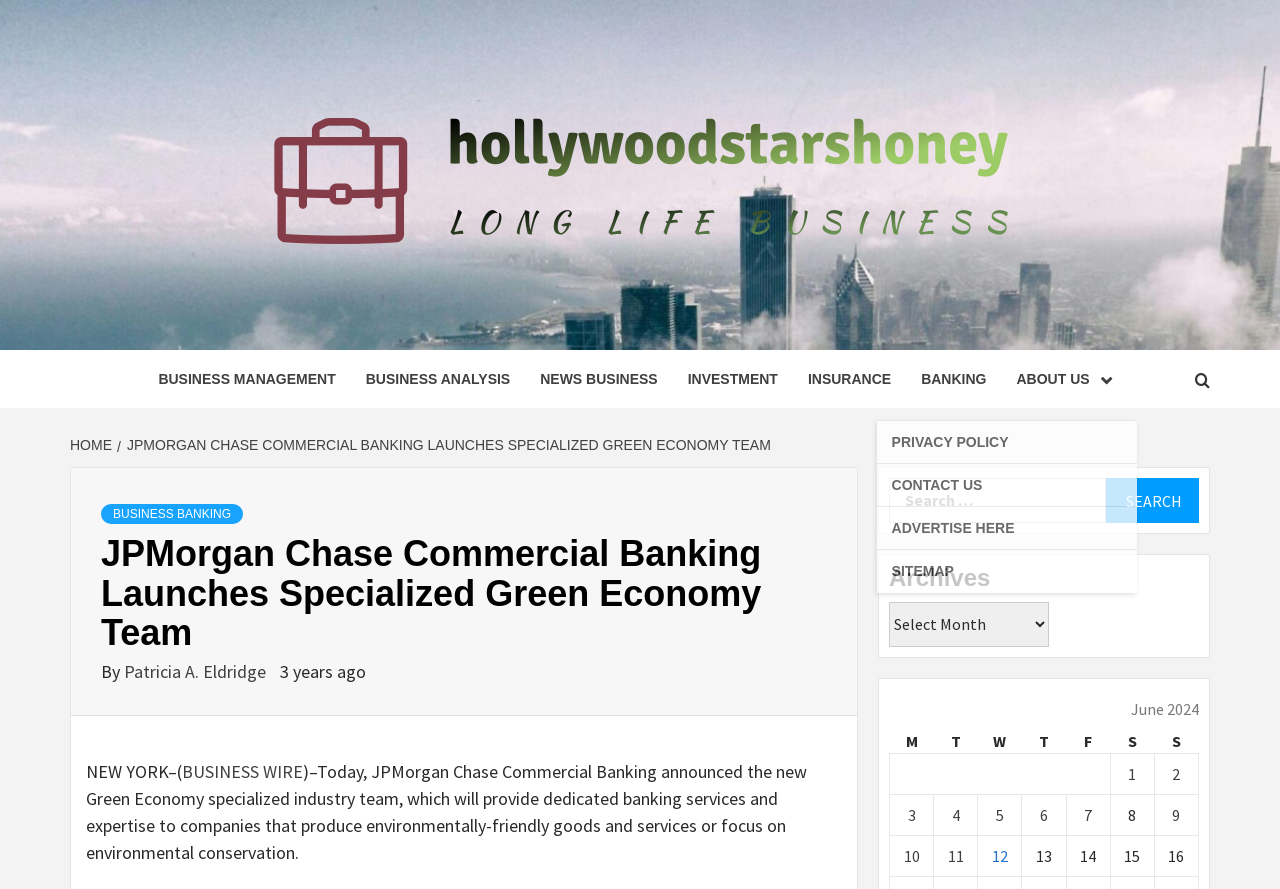What is the purpose of the Green Economy specialized industry team?
Refer to the image and offer an in-depth and detailed answer to the question.

According to the article, the Green Economy specialized industry team will provide dedicated banking services and expertise to companies that produce environmentally-friendly goods and services or focus on environmental conservation.